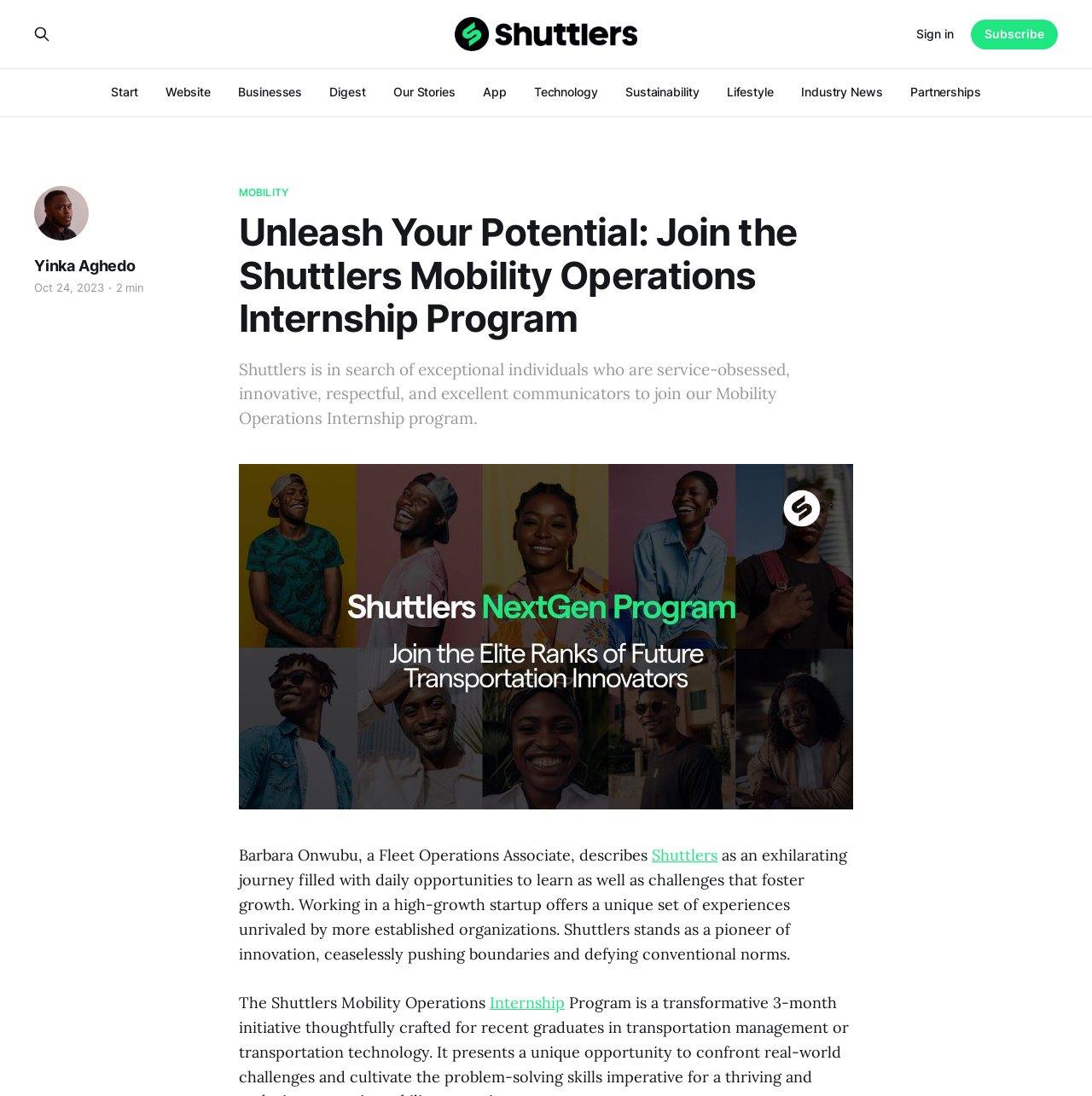What is the duration of the article? Refer to the image and provide a one-word or short phrase answer.

2 min